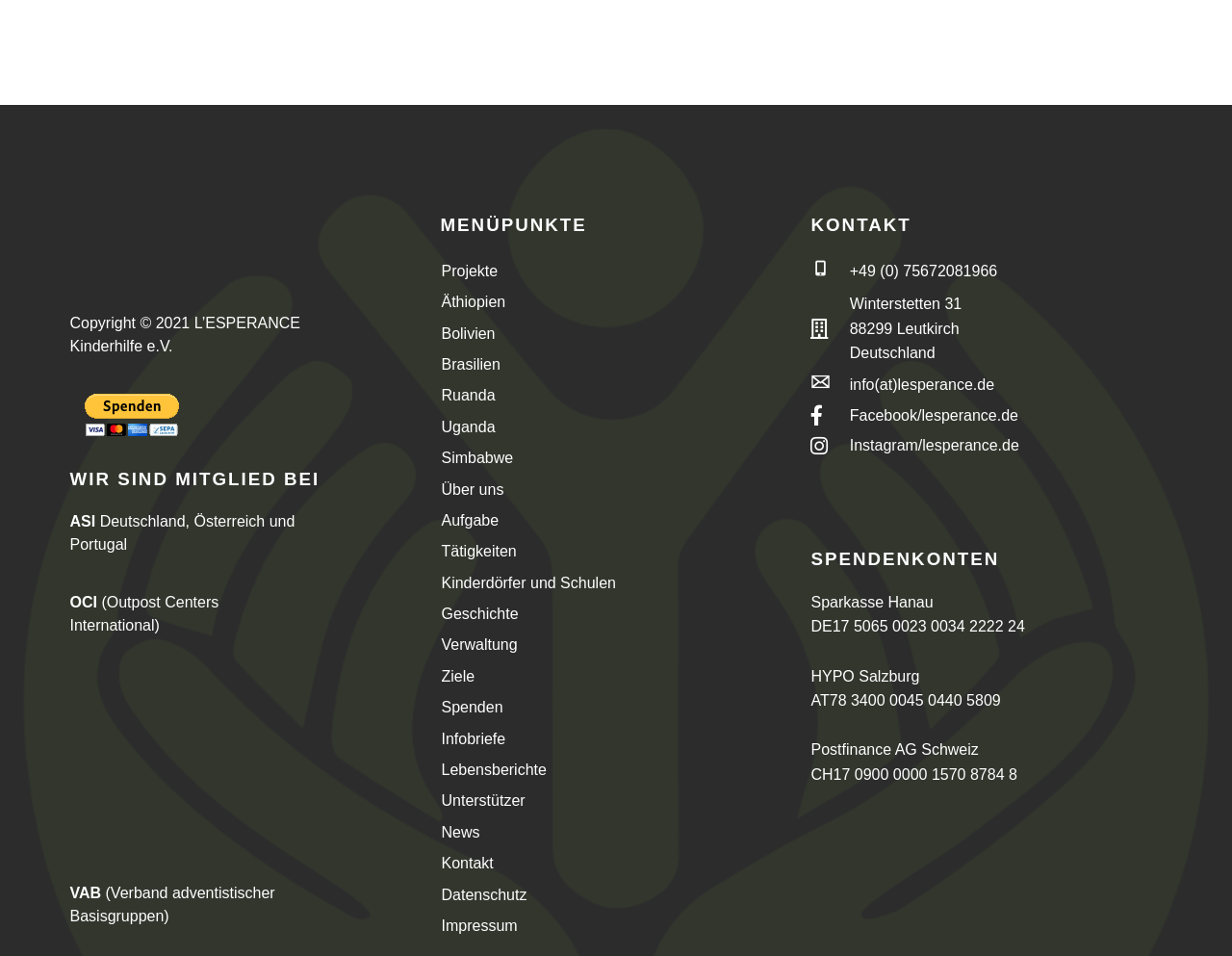Could you locate the bounding box coordinates for the section that should be clicked to accomplish this task: "View the Ethiopia project".

[0.343, 0.3, 0.643, 0.333]